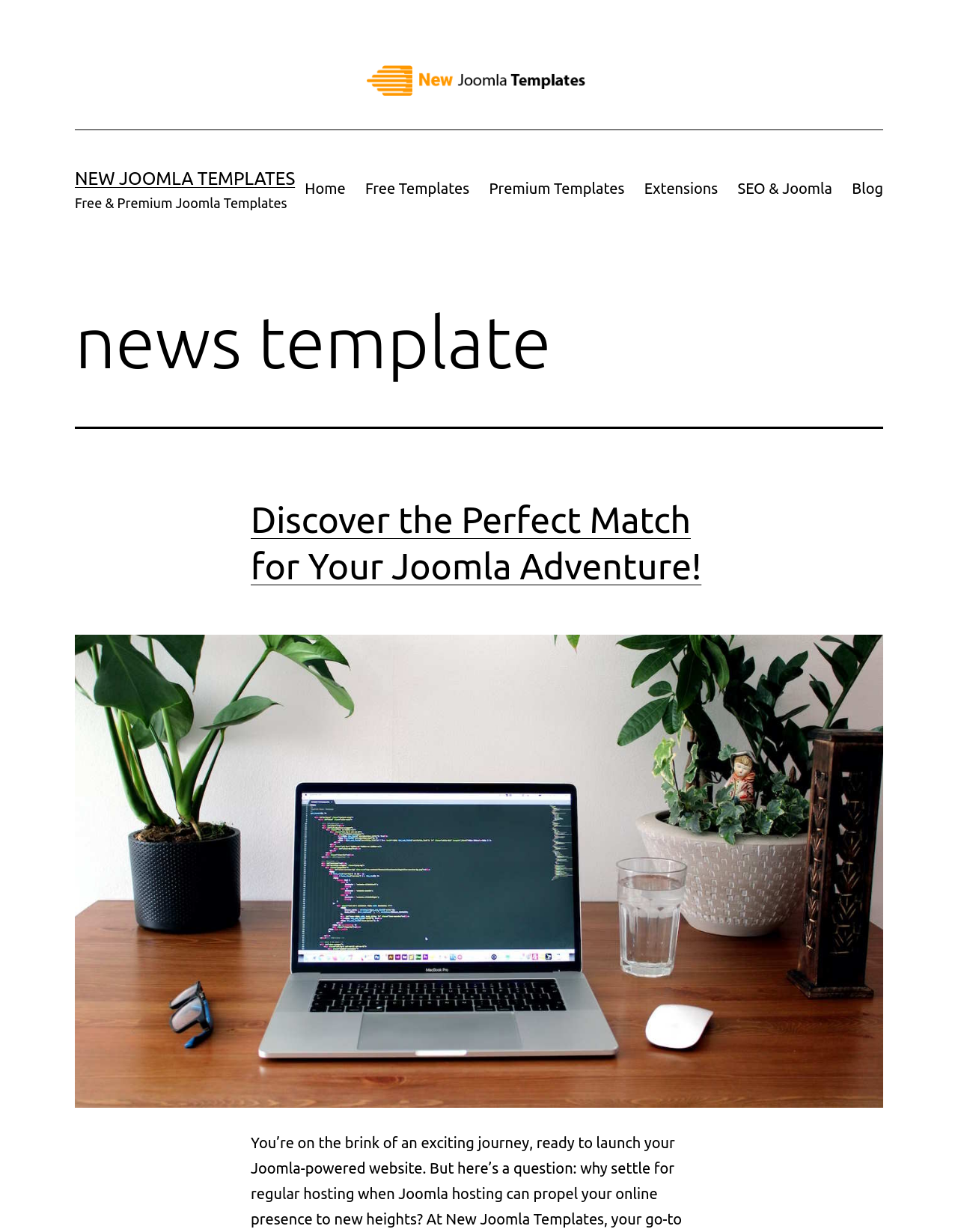Determine the bounding box coordinates of the section to be clicked to follow the instruction: "click on New Joomla Templates". The coordinates should be given as four float numbers between 0 and 1, formatted as [left, top, right, bottom].

[0.383, 0.057, 0.617, 0.071]